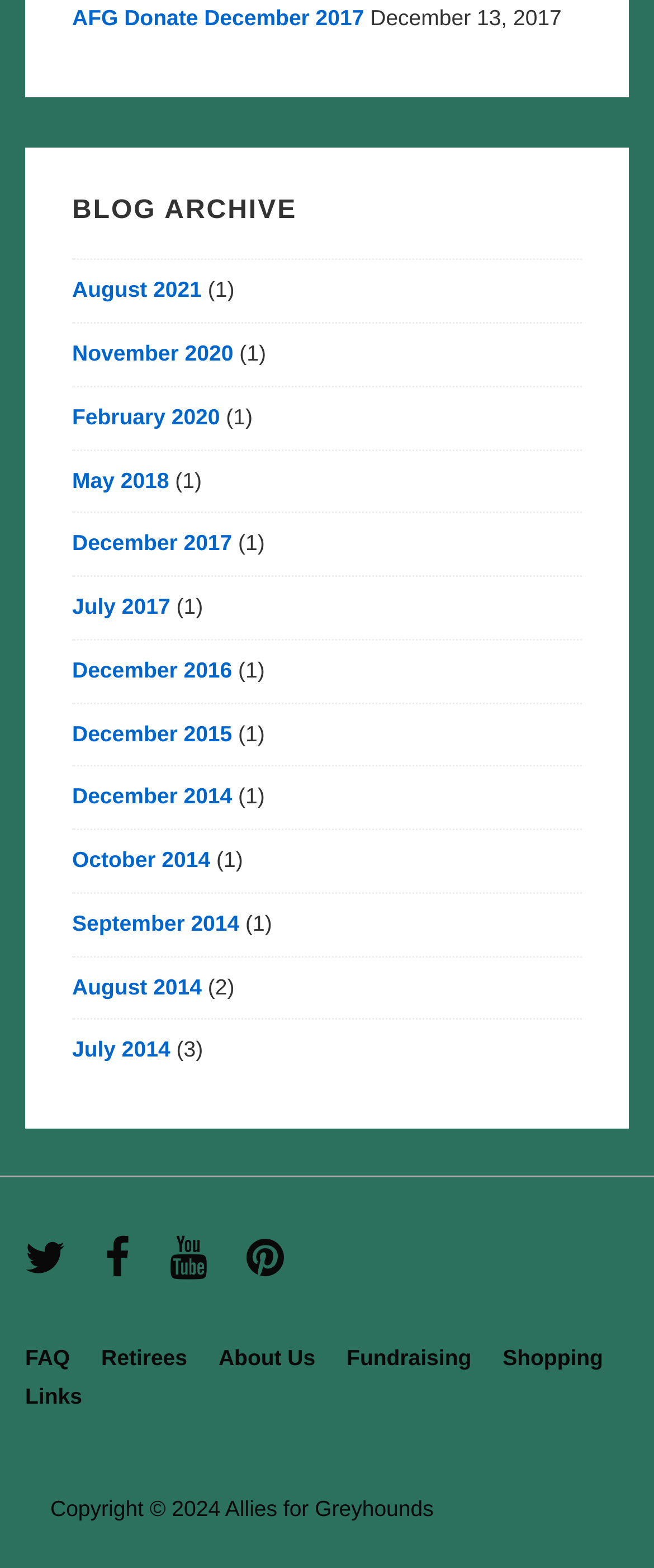Locate the bounding box coordinates of the clickable region necessary to complete the following instruction: "Click on the 'AFG Donate December 2017' link". Provide the coordinates in the format of four float numbers between 0 and 1, i.e., [left, top, right, bottom].

[0.11, 0.003, 0.557, 0.019]